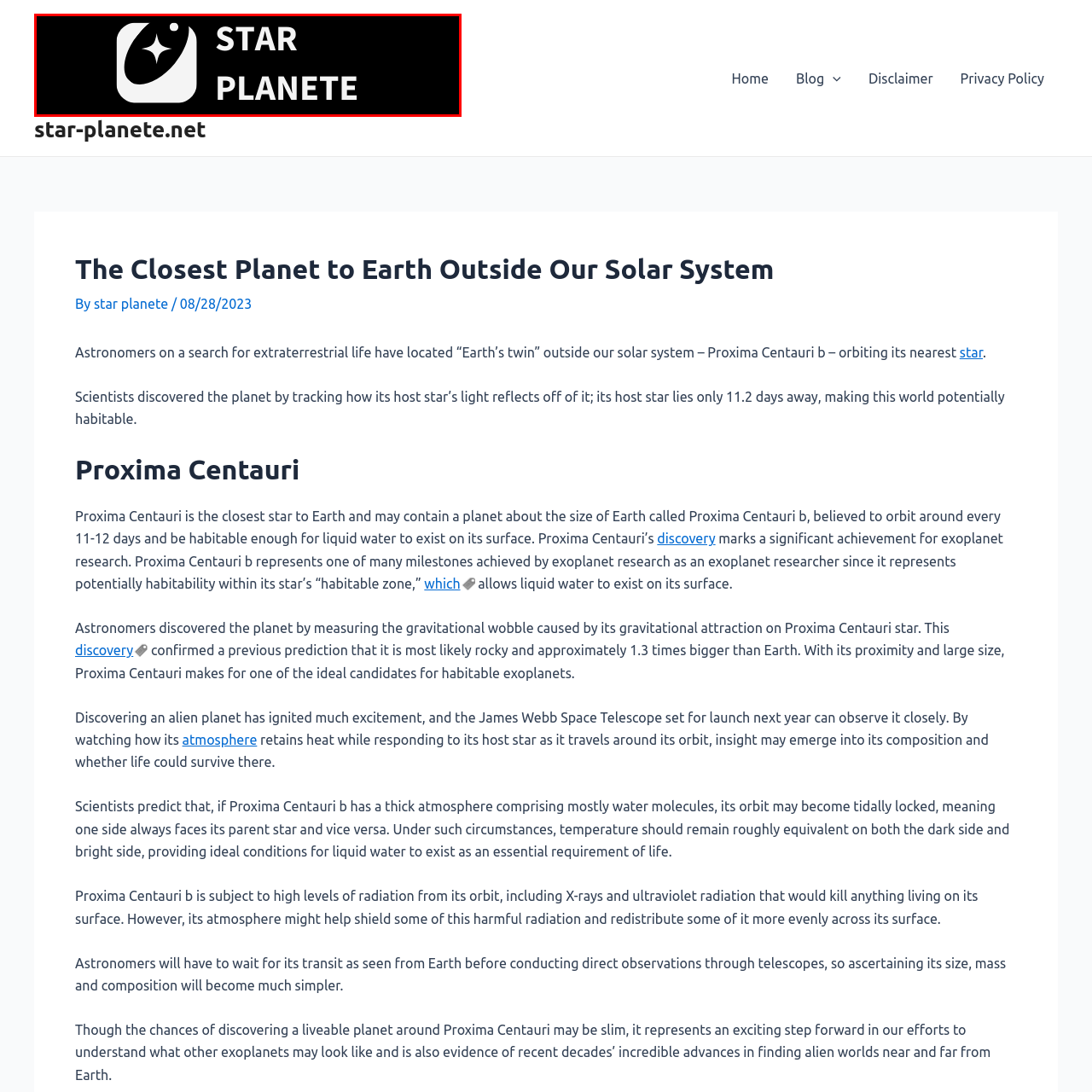Elaborate on the contents of the image marked by the red border.

The image features the logo of "Star Planete," an online platform dedicated to sharing information about astronomy and exoplanets. The design includes a stylized representation of a planetary body combined with a star, suggesting exploration and discovery of celestial phenomena. The logo is prominently displayed against a dark background, with the words "STAR" and "PLANETE" clearly visible in a bold, modern font, emphasizing the site's focus on planetary research and astronomical significance. This logo serves as a visual identity for the website, inviting enthusiasts and researchers alike to delve into the wonders of the universe, including topics such as Proxima Centauri b, the closest known exoplanet to Earth.